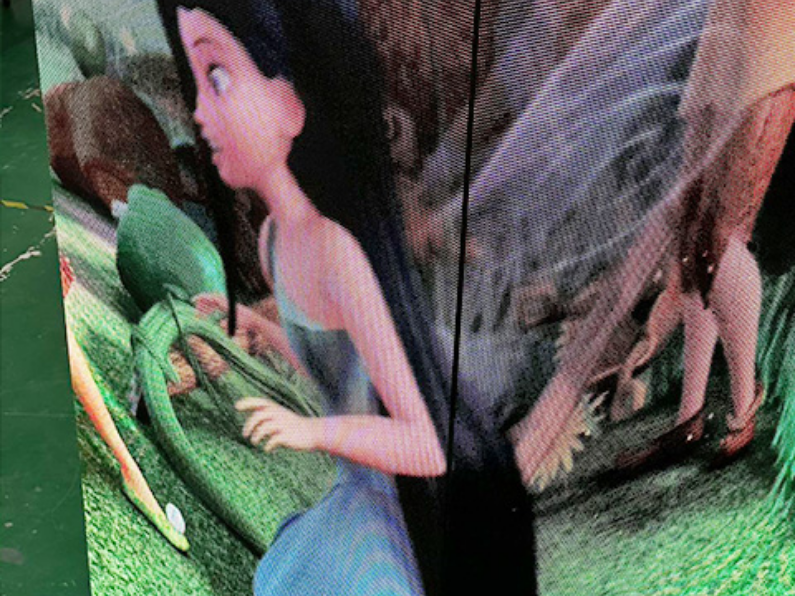Provide a thorough description of the image presented.

The image showcases a vibrant scene from a digital 3D LED display, specifically illustrating animated characters in a whimsical setting. Prominently featured is a fairy-like character with long dark hair, adorned in a light blue outfit, seemingly engaged in an activity amidst a lush, colorful background filled with flowers and various playful figures. This artwork symbolizes creativity and captures the enchanting essence of a 3D LED billboard, designed to captivate viewers with its striking visual appeal. The realistic rendering highlights the potential of modern technology in creating immersive advertising formats that can attract attention and leave a lasting impression.